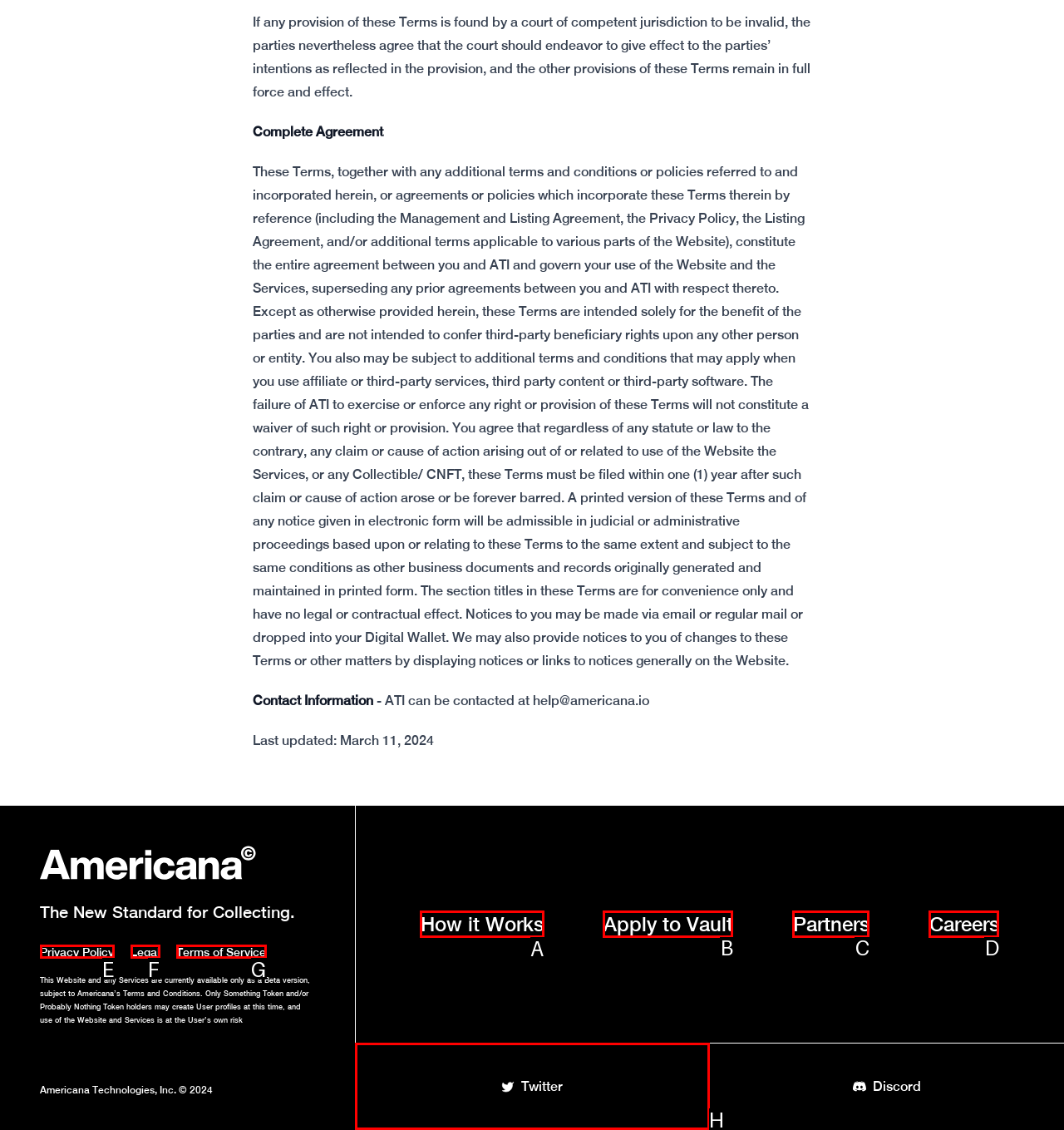Out of the given choices, which letter corresponds to the UI element required to Click on the 'How it Works' link? Answer with the letter.

A